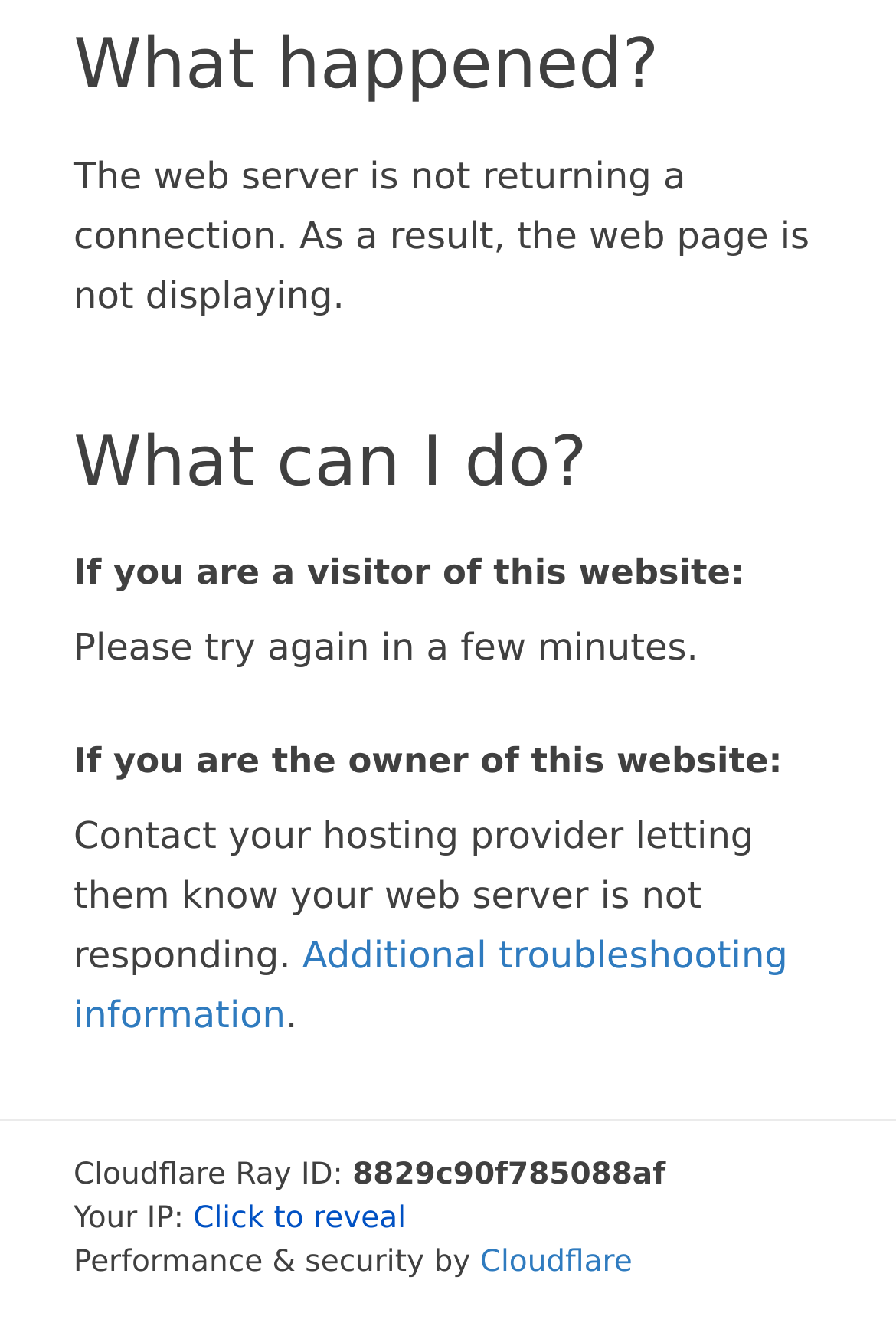Using the elements shown in the image, answer the question comprehensively: What should a visitor of this website do?

According to the webpage, if a visitor encounters this issue, they should try again in a few minutes. This instruction is provided in the StaticText element with the text 'Please try again in a few minutes.'